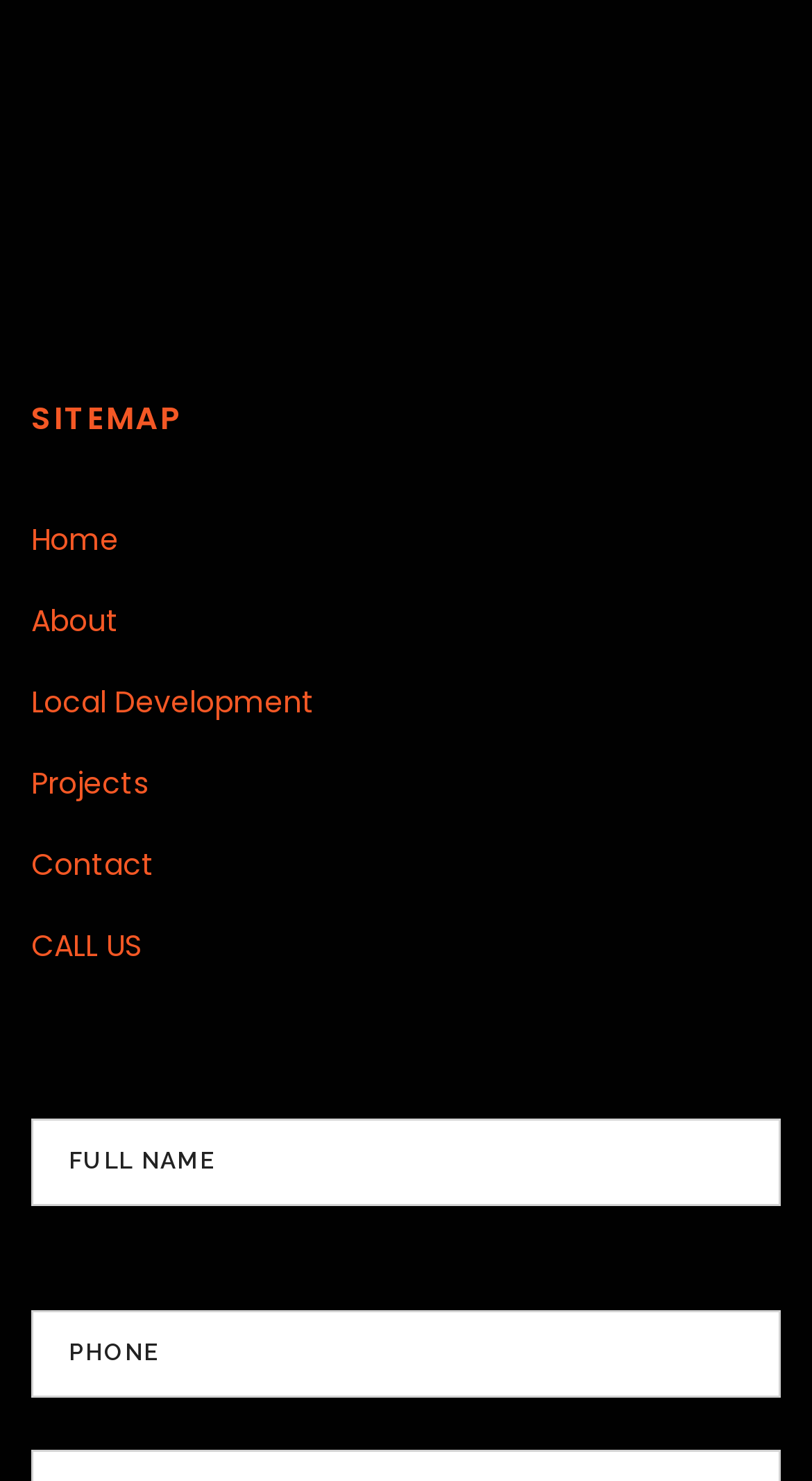Examine the screenshot and answer the question in as much detail as possible: What certifications are displayed at the top?

By examining the images at the top of the webpage, I can see that there are four certification logos: ISO 14001, ISO 9001, ASNZS 4801, and OHSAS 18001. These logos are likely indicating the certifications held by the organization or company represented by this webpage.